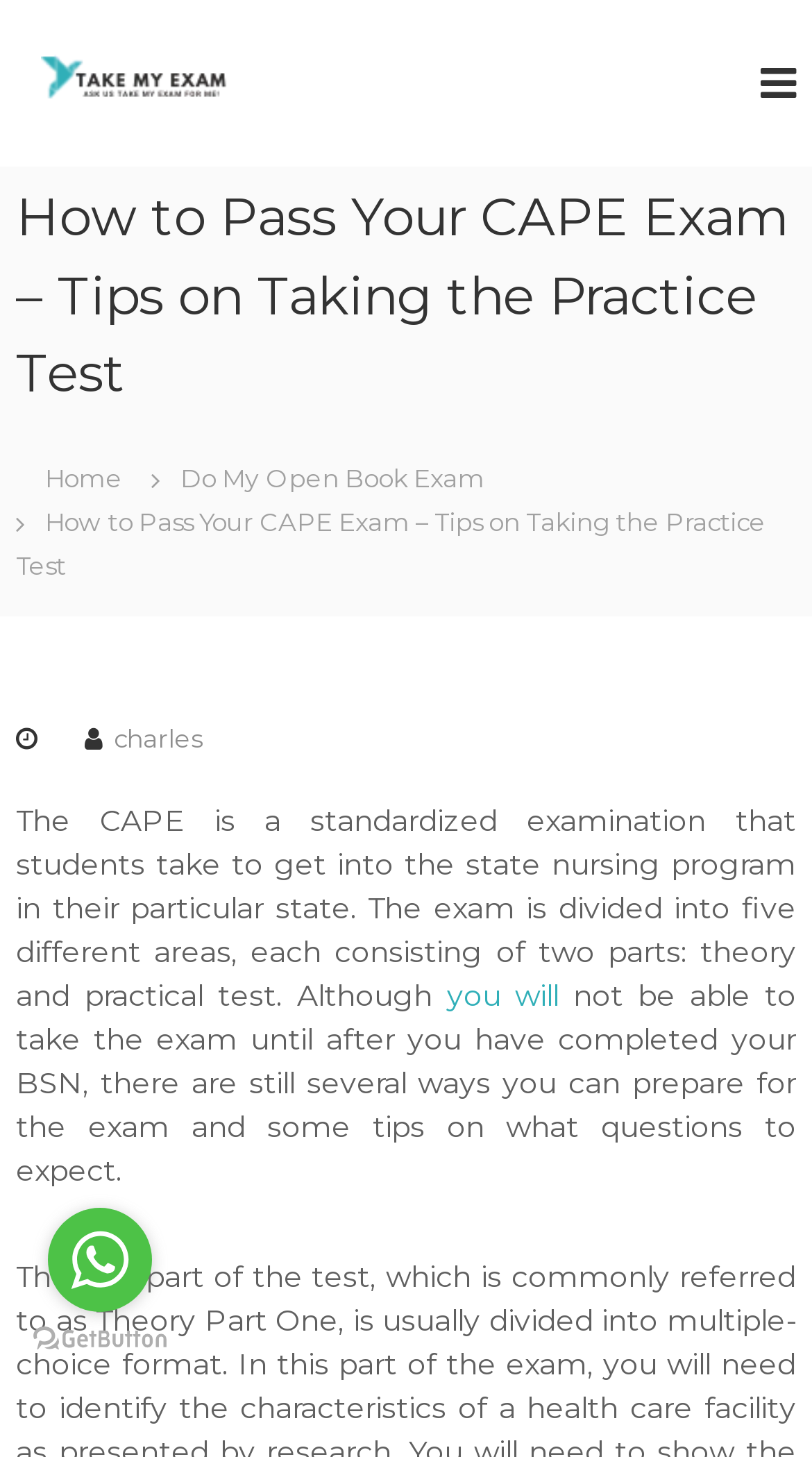Give a detailed account of the webpage, highlighting key information.

The webpage is about providing tips on taking the practice test for the CAPE exam. At the top-left corner, there is a figure with a link to "Hire Someone To Take My Exam | Do My Exam For Me | Taking Exam Services". Below this, there is a heading that reads "How to Pass Your CAPE Exam – Tips on Taking the Practice Test". 

On the top-right side, there are three links: "Home", "Do My Open Book Exam", and a link to a website "GetButton.io". Below these links, there is a static text that summarizes the CAPE exam, explaining that it is a standardized examination divided into five areas, each consisting of two parts: theory and practical test.

The main content of the webpage is a passage of text that discusses how to prepare for the exam, including tips on what questions to expect. The passage is divided into several sections, with links to specific words or phrases, such as "charles", "you", "will", and "first". 

At the bottom-left corner, there is a link to "Go to whatsapp" with an accompanying image. Next to it, there is a link to "Go to GetButton.io website" with another image. On the bottom-right side, there is an iframe that opens a chat widget to talk to one of the agents.